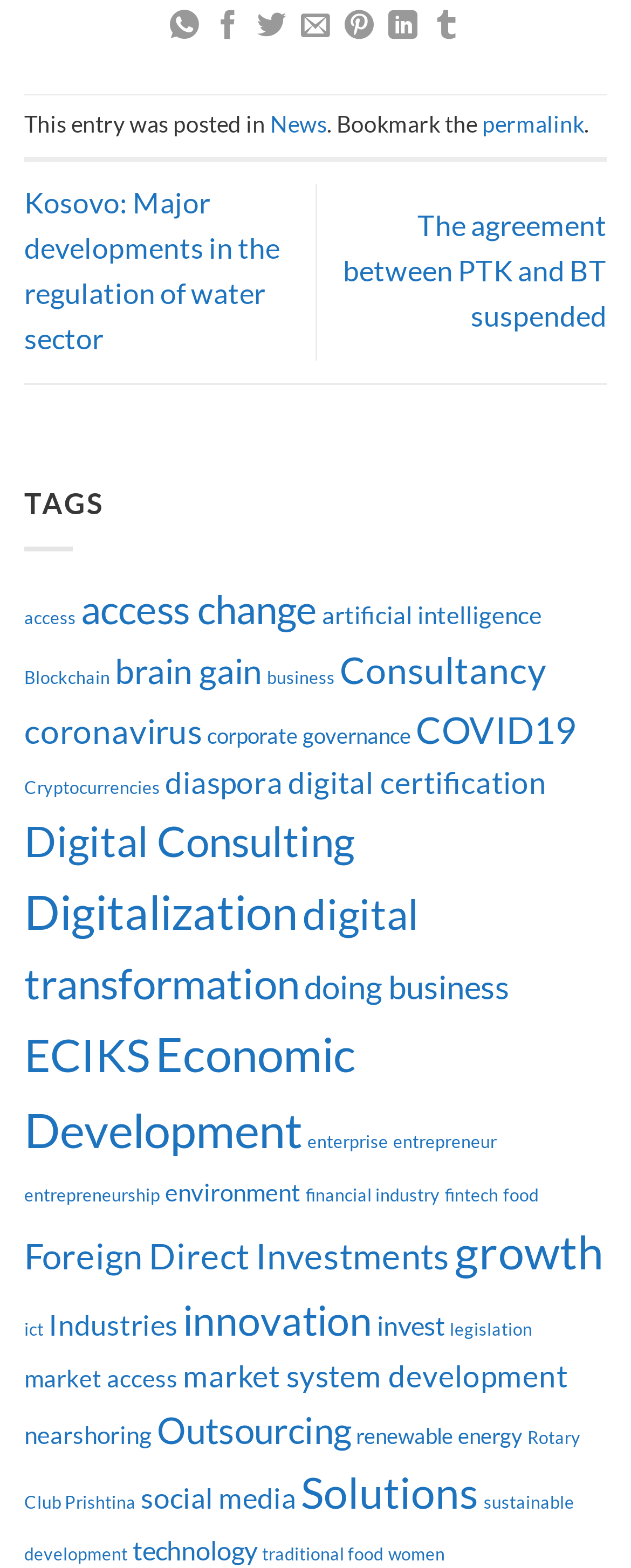Please find the bounding box coordinates of the element that must be clicked to perform the given instruction: "view recent comments". The coordinates should be four float numbers from 0 to 1, i.e., [left, top, right, bottom].

None